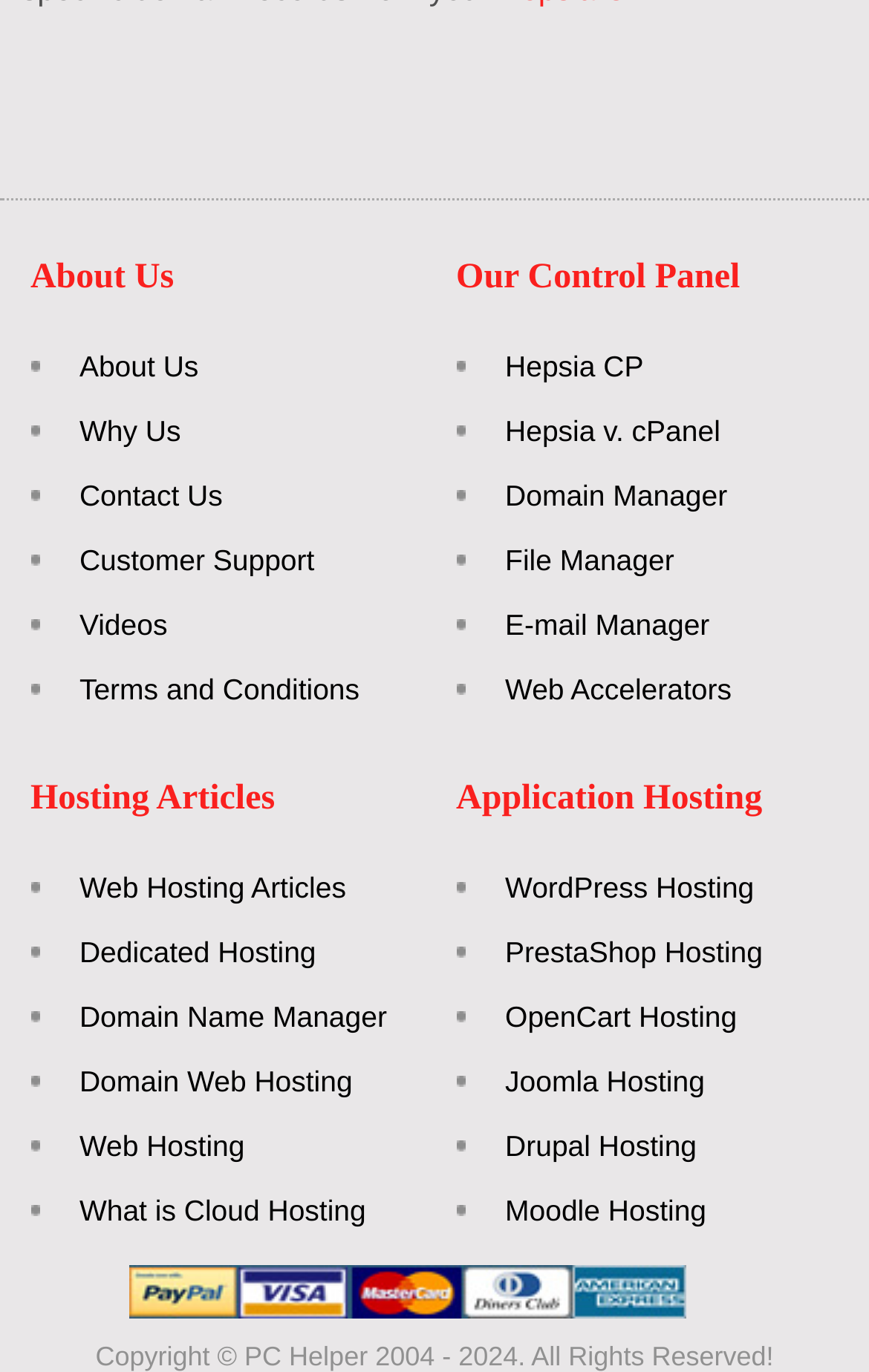Determine the coordinates of the bounding box that should be clicked to complete the instruction: "go to About Us page". The coordinates should be represented by four float numbers between 0 and 1: [left, top, right, bottom].

[0.073, 0.25, 0.228, 0.284]